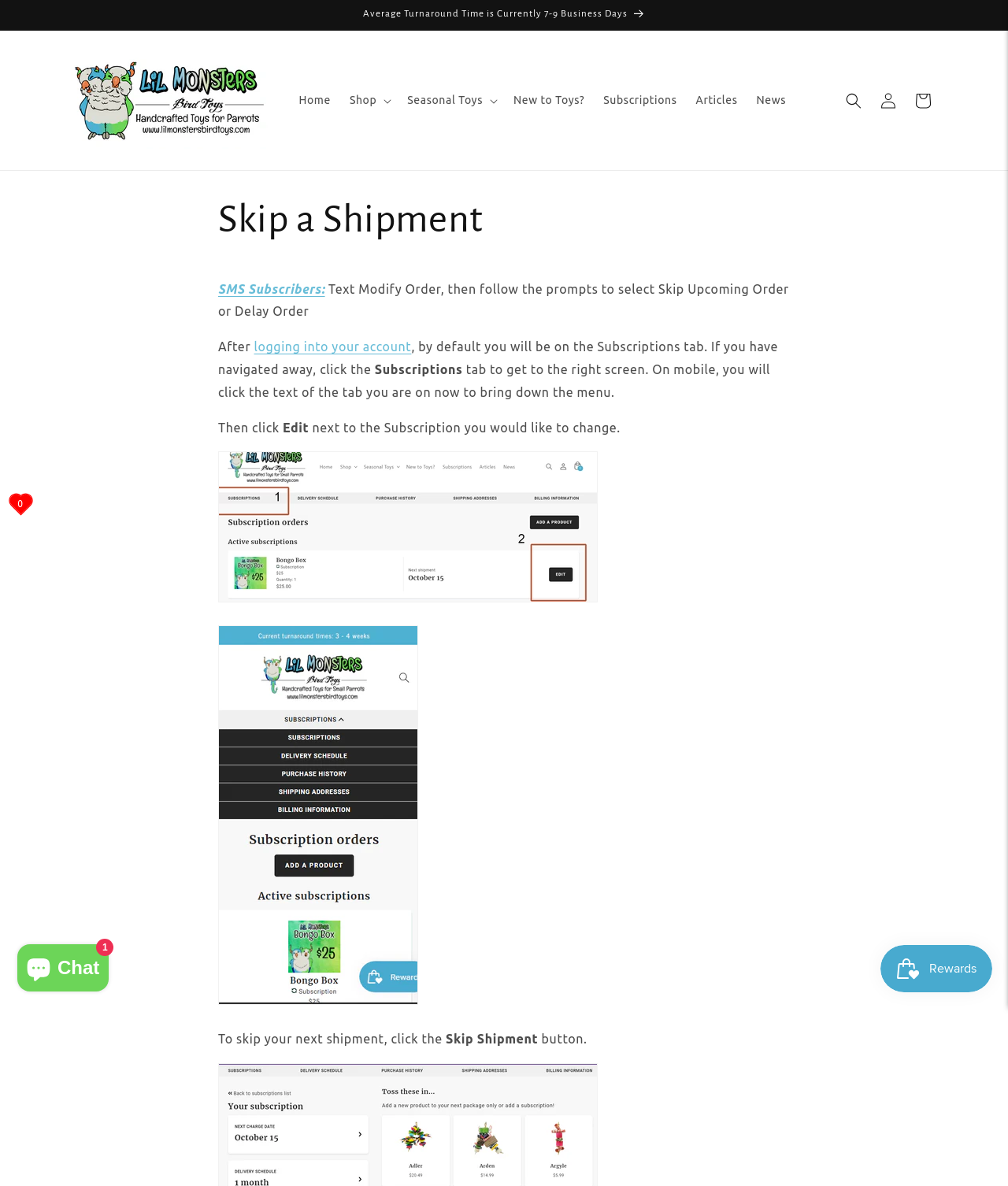Locate and extract the headline of this webpage.

Skip a Shipment